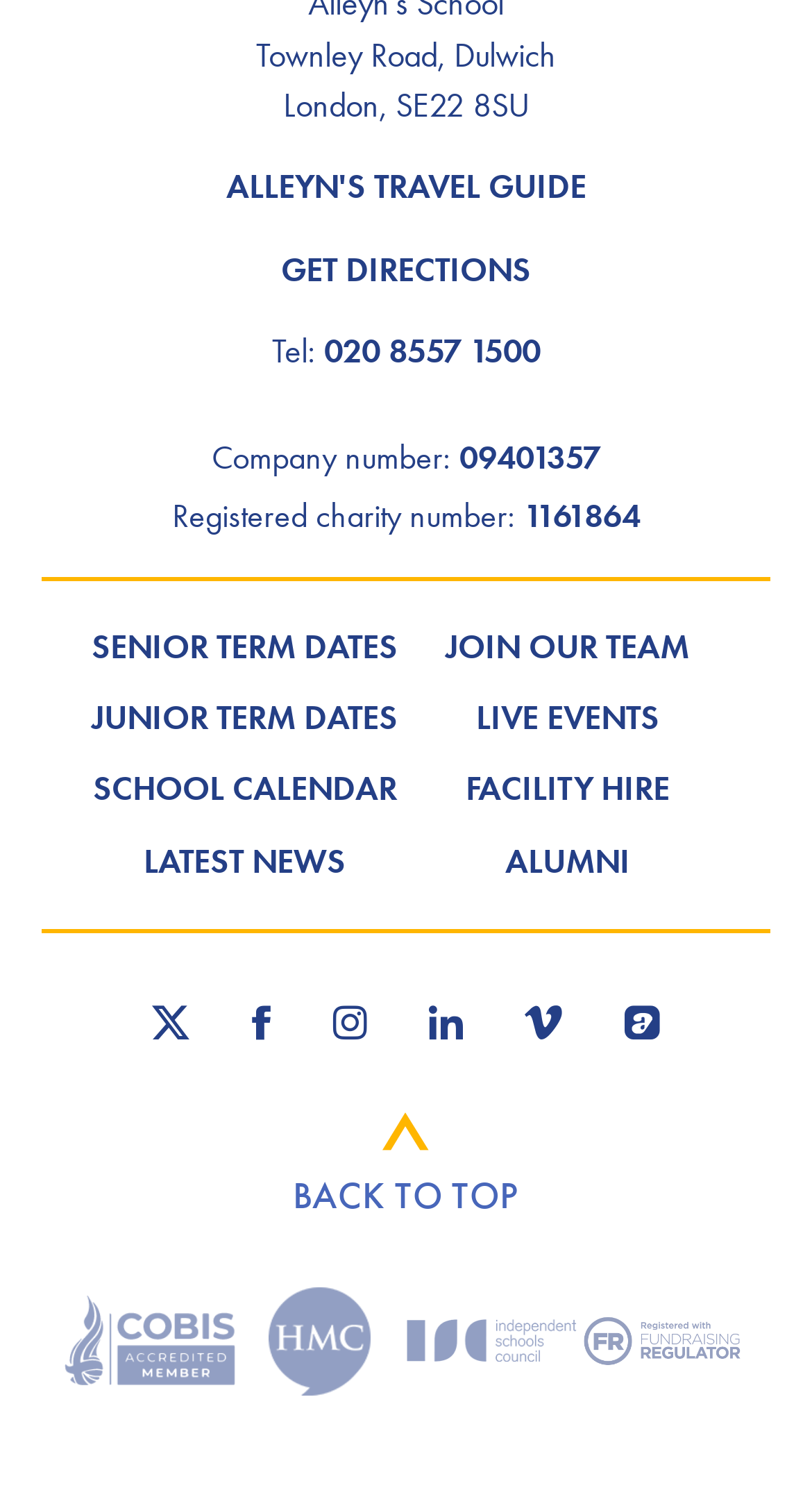What is the phone number of the school?
Please analyze the image and answer the question with as much detail as possible.

The phone number of the school can be found next to the 'Tel:' label, which is located below the address. The phone number is a link, indicating that it can be clicked to make a call.